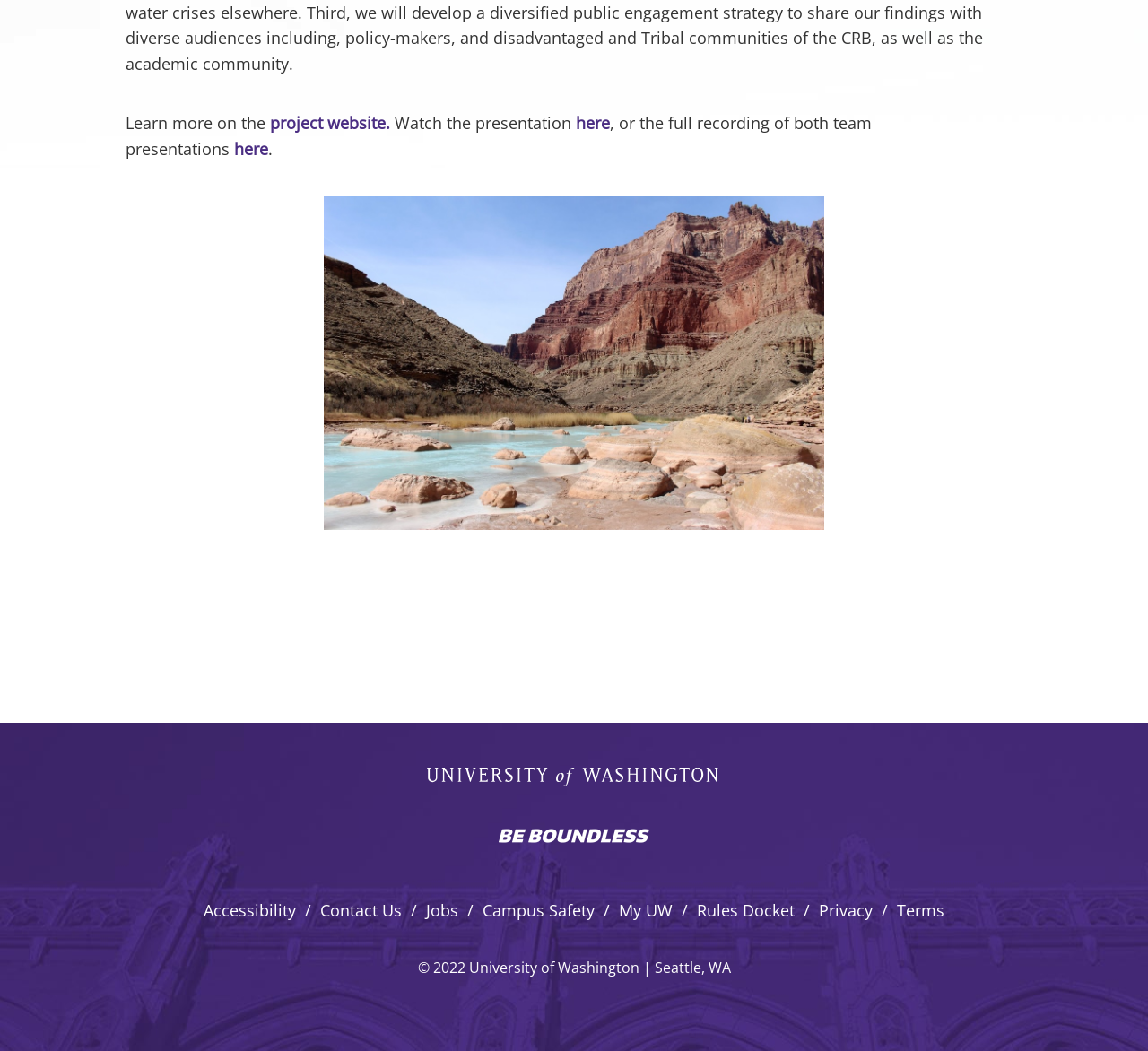Please identify the bounding box coordinates for the region that you need to click to follow this instruction: "View the full recording of both team presentations".

[0.204, 0.132, 0.234, 0.152]